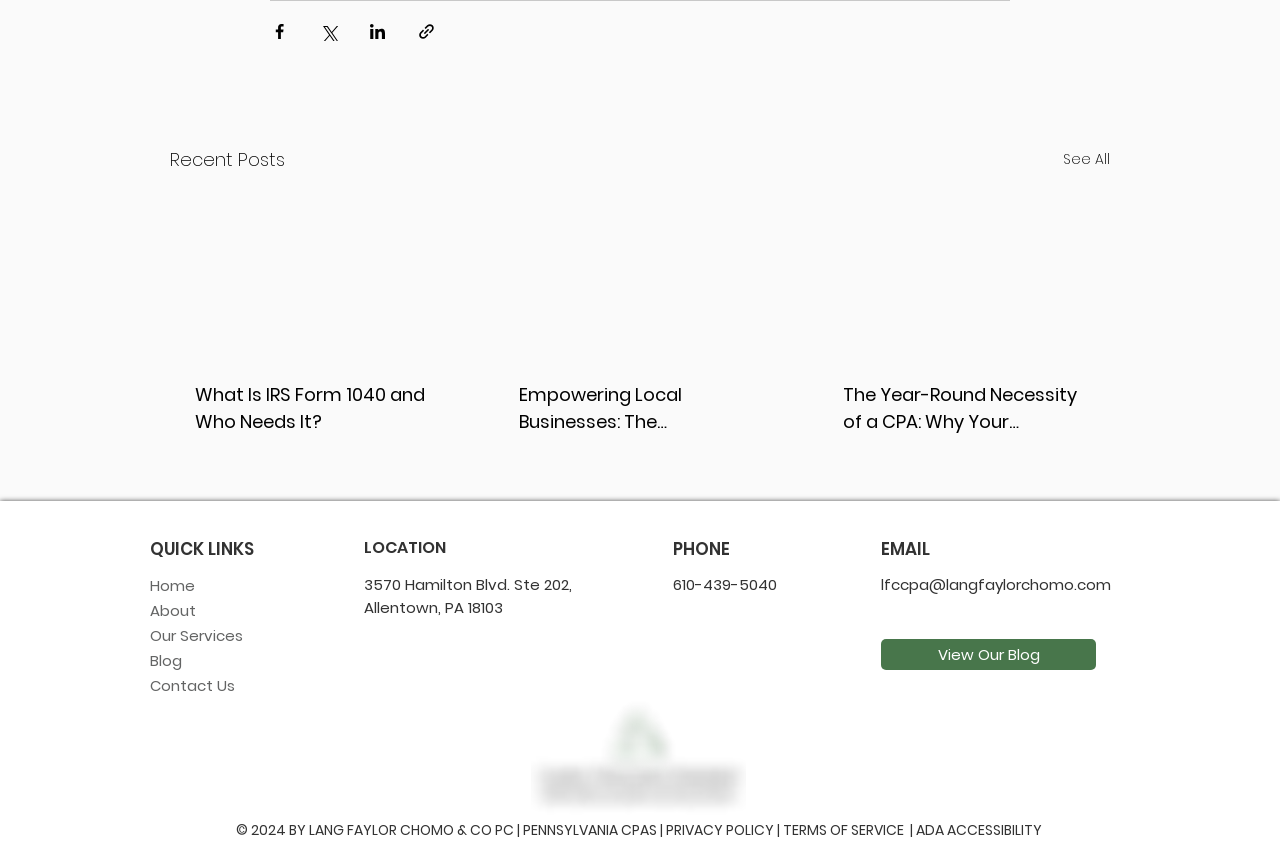Provide the bounding box coordinates for the area that should be clicked to complete the instruction: "View recent posts".

[0.133, 0.171, 0.223, 0.205]